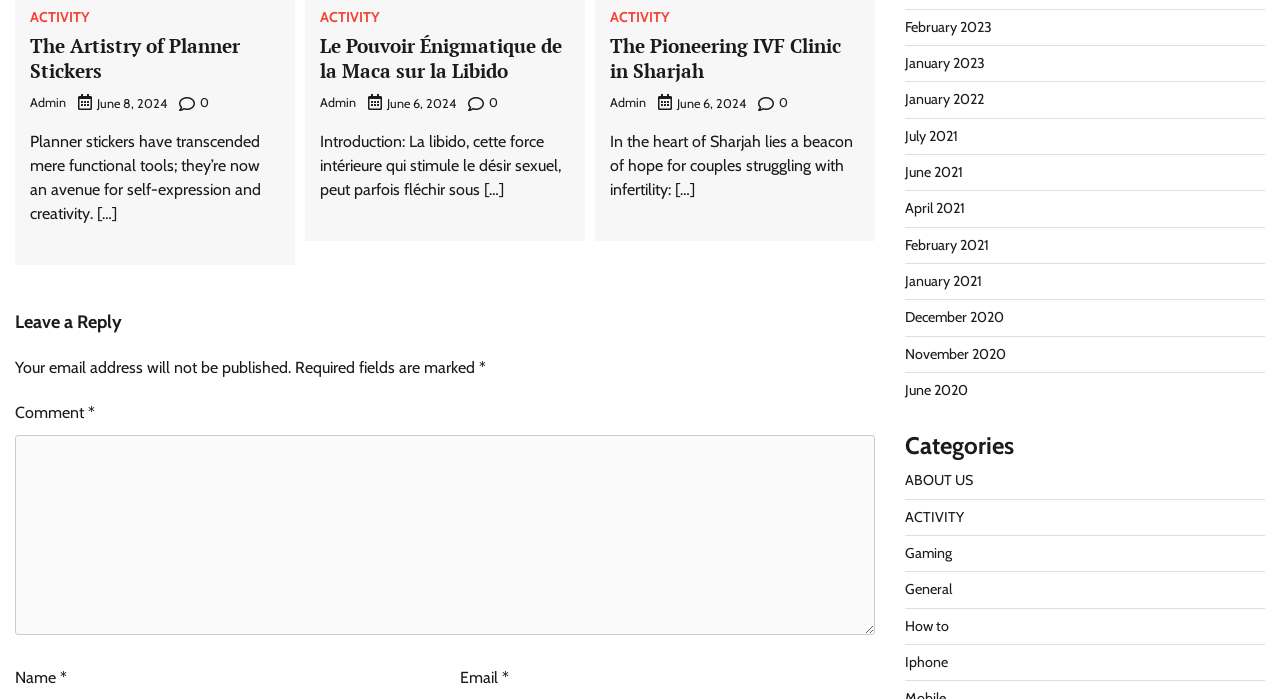Can you determine the bounding box coordinates of the area that needs to be clicked to fulfill the following instruction: "View posts from June 2024"?

[0.076, 0.137, 0.13, 0.158]